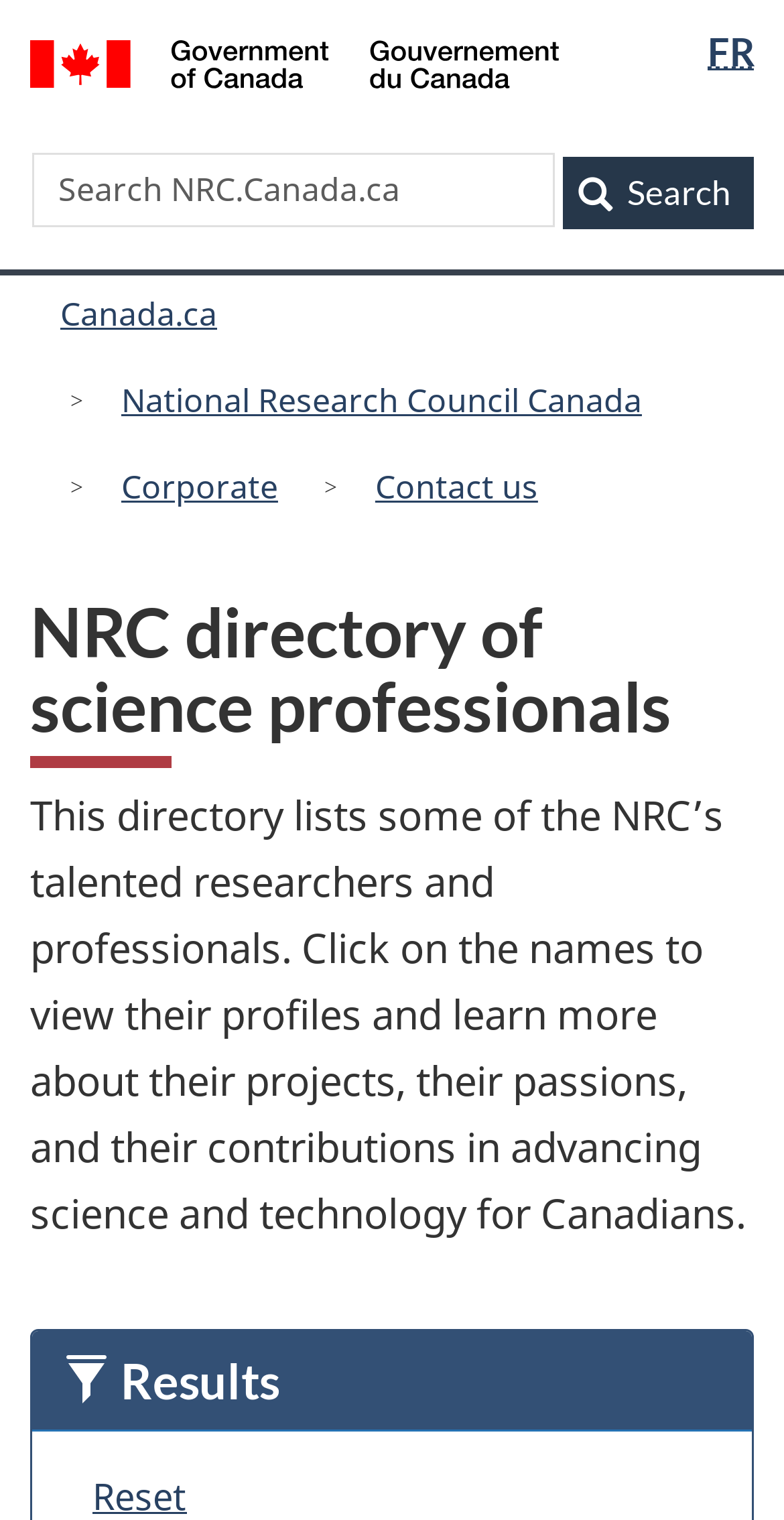Identify and provide the bounding box for the element described by: "509-525-9380".

None